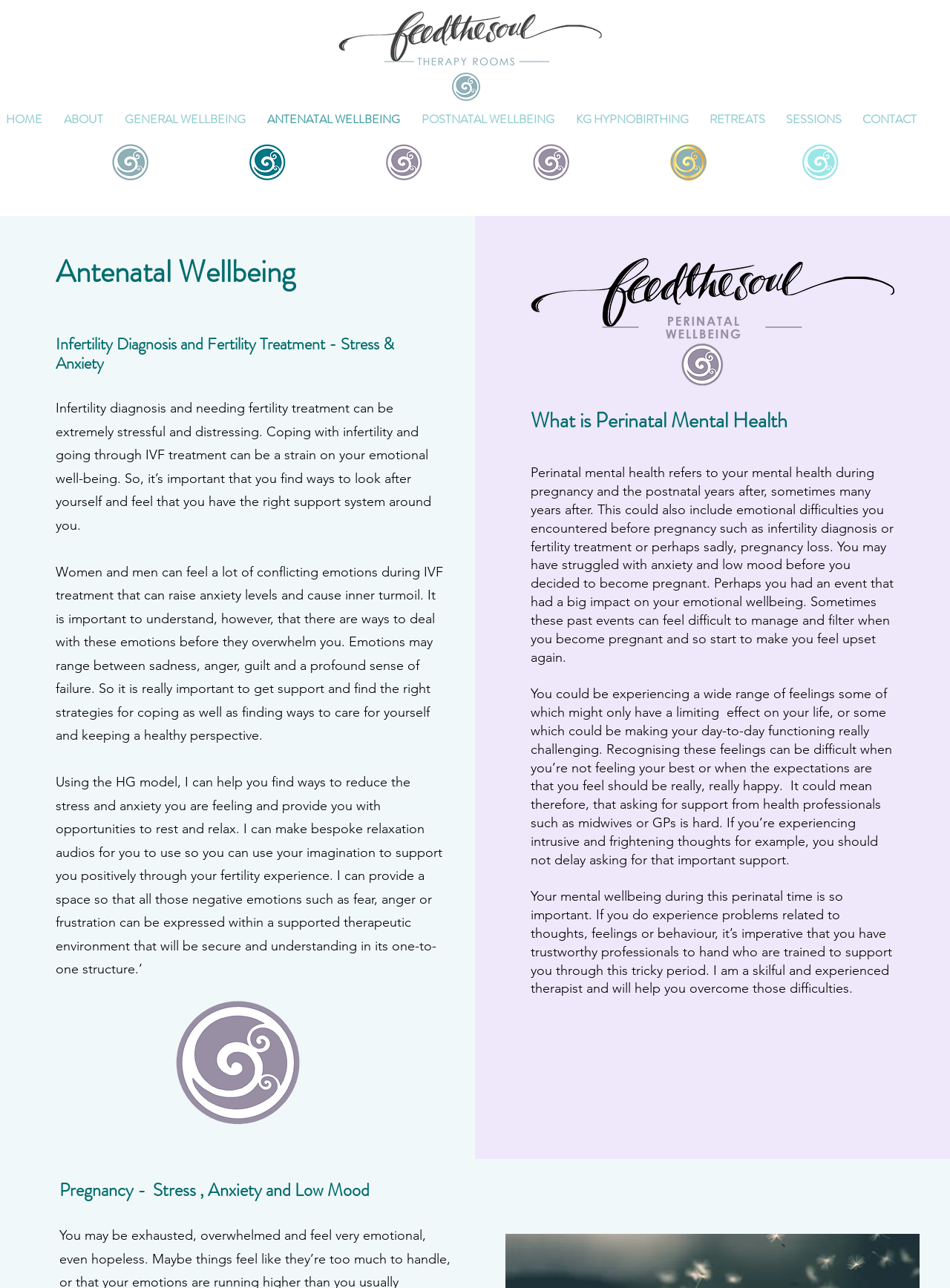Examine the image and give a thorough answer to the following question:
What is the purpose of the bespoke relaxation audios?

According to the webpage content, the bespoke relaxation audios are created to support individuals positively through their fertility experience, helping them to reduce stress and anxiety.